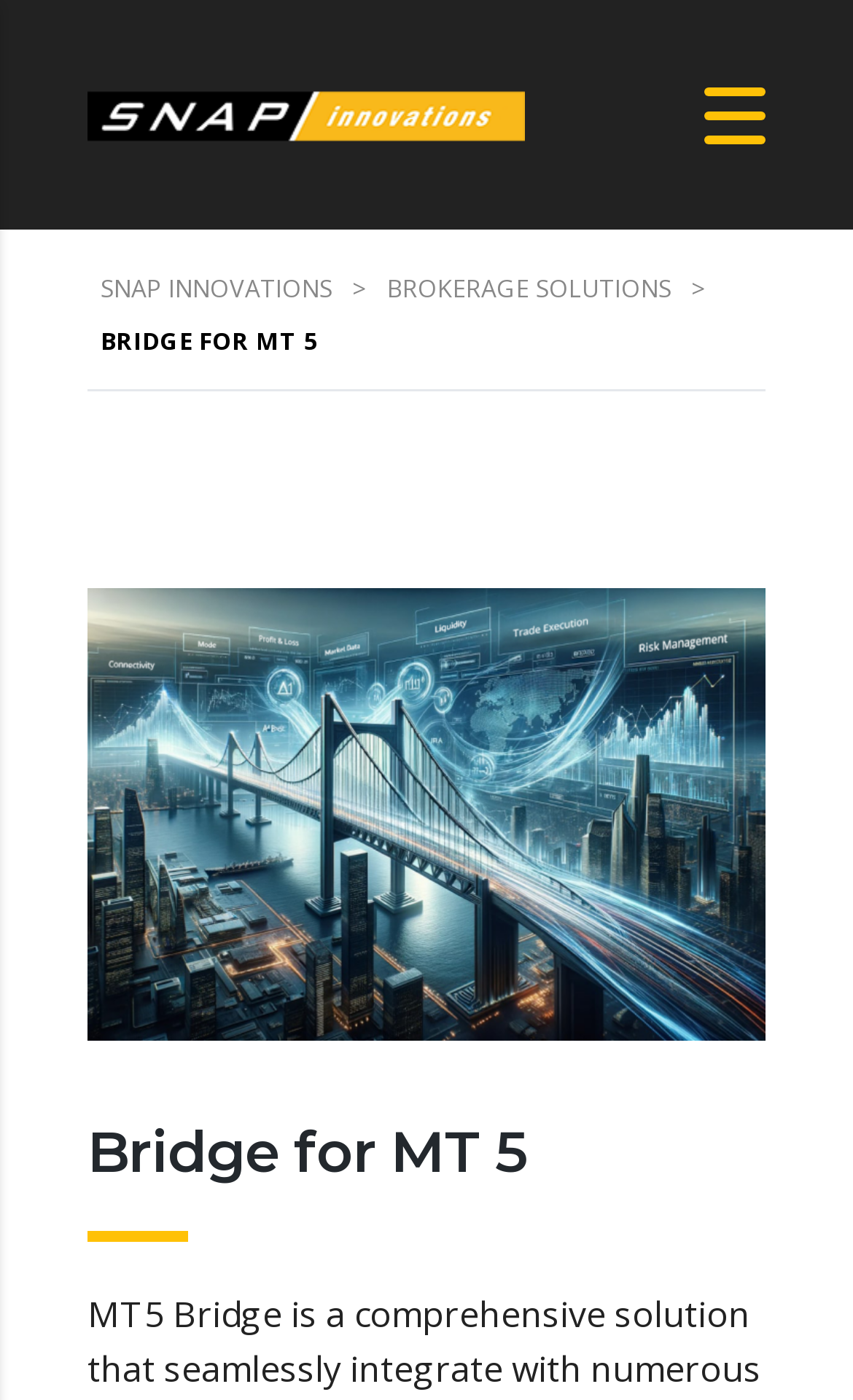Provide the bounding box coordinates for the UI element described in this sentence: "title="Home"". The coordinates should be four float values between 0 and 1, i.e., [left, top, right, bottom].

[0.103, 0.062, 0.615, 0.097]